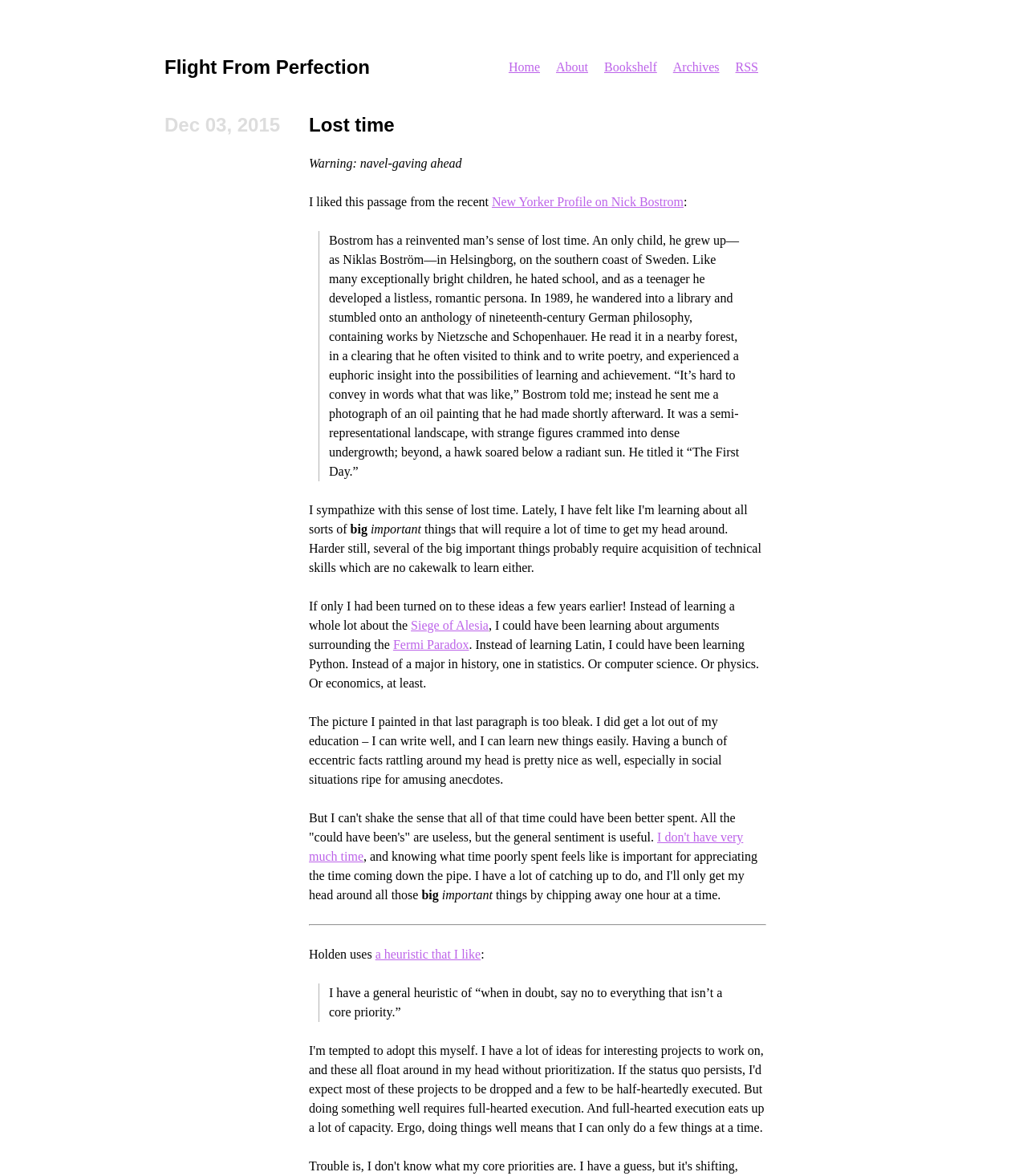Based on the element description "a heuristic that I like", predict the bounding box coordinates of the UI element.

[0.365, 0.806, 0.468, 0.817]